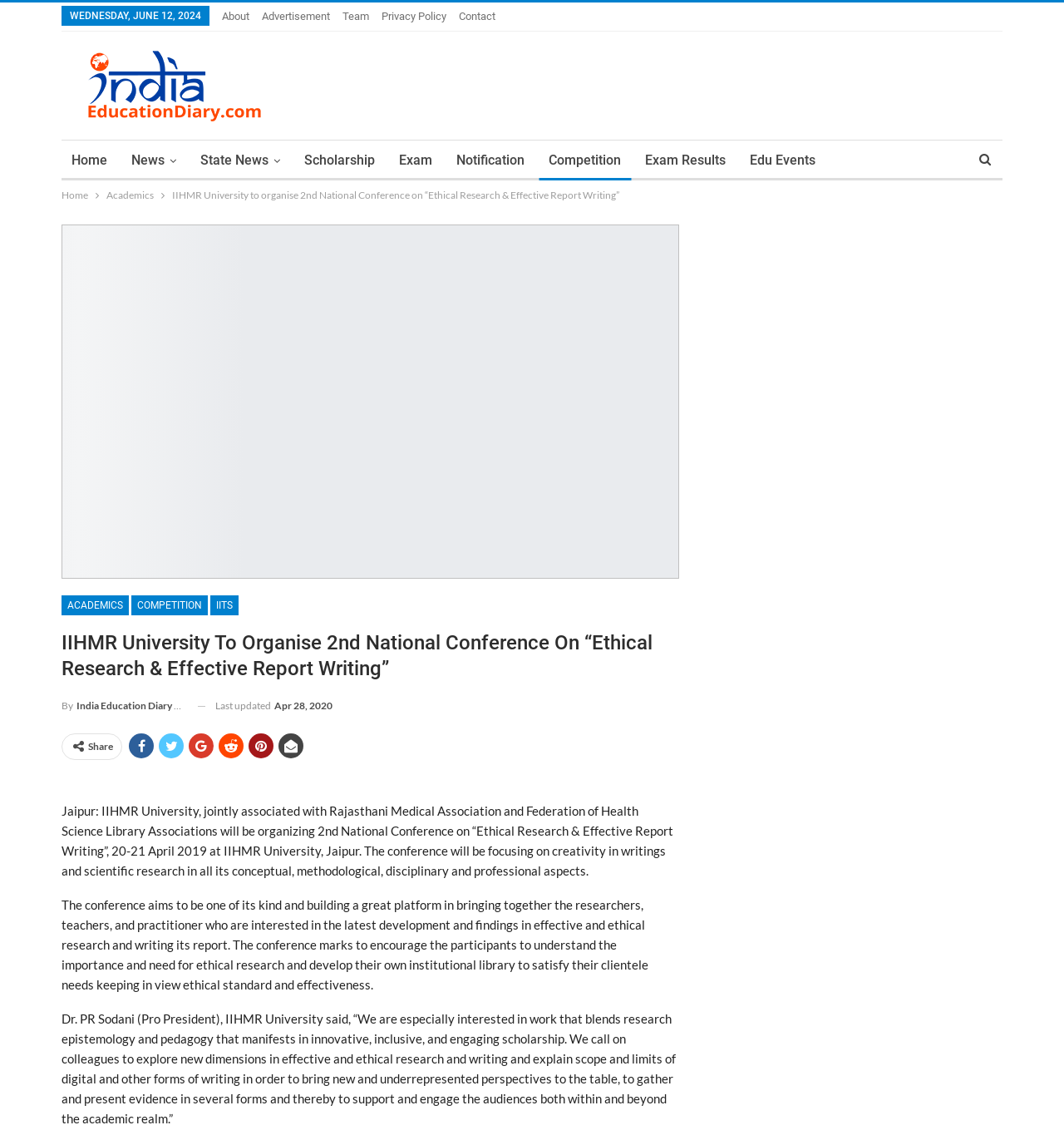Respond to the following question with a brief word or phrase:
What is the name of the association jointly associated with IIHMR University?

Rajasthani Medical Association